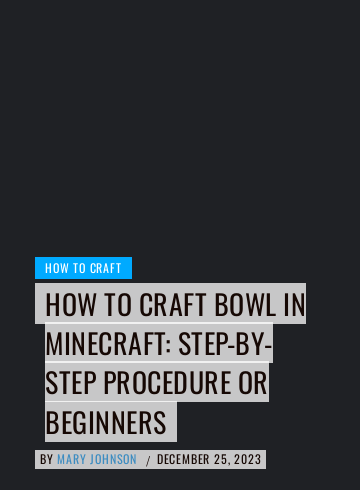Give a one-word or phrase response to the following question: Who is the author of the tutorial?

Mary Johnson